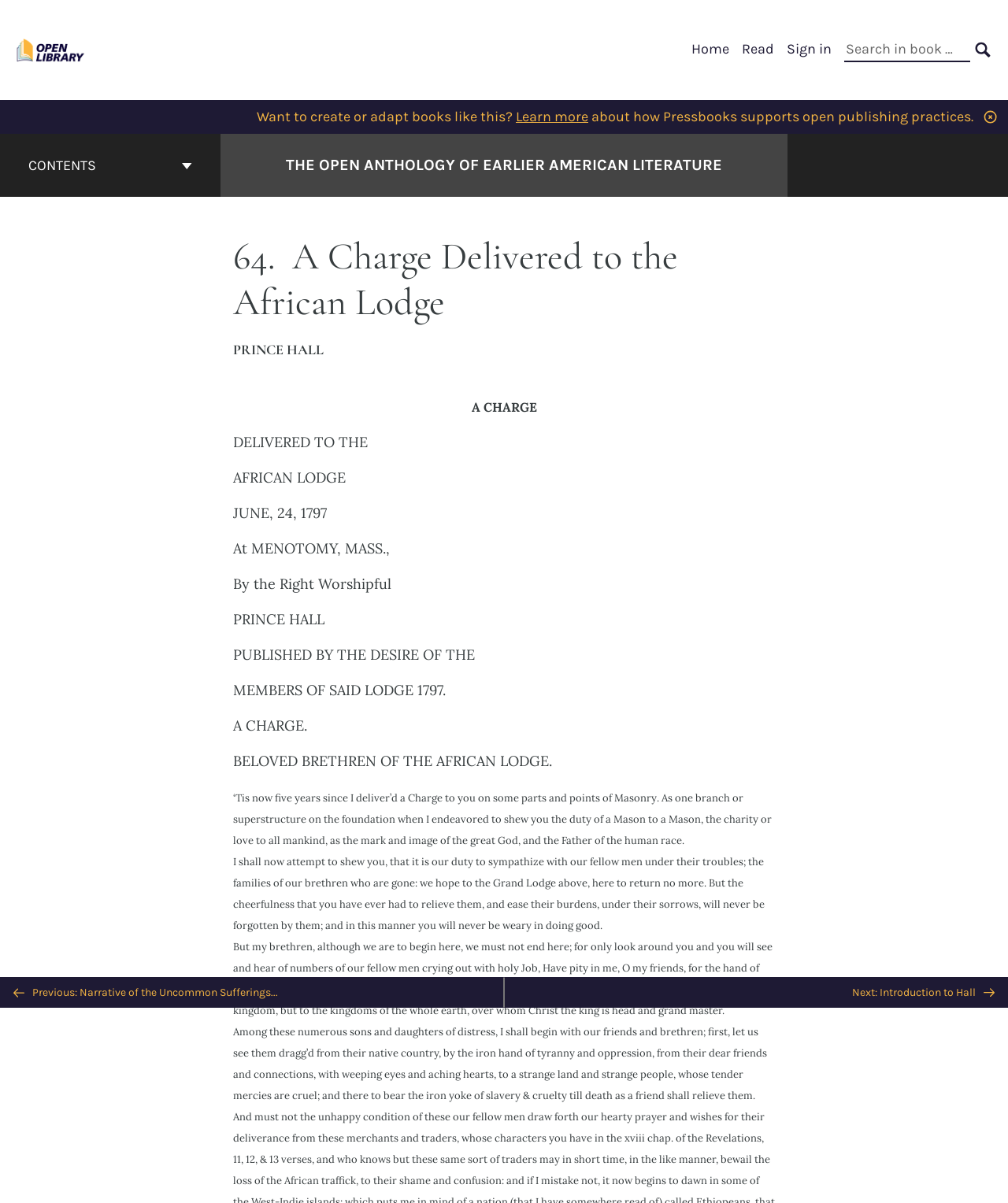Answer with a single word or phrase: 
How many static texts are in the book contents section?

14